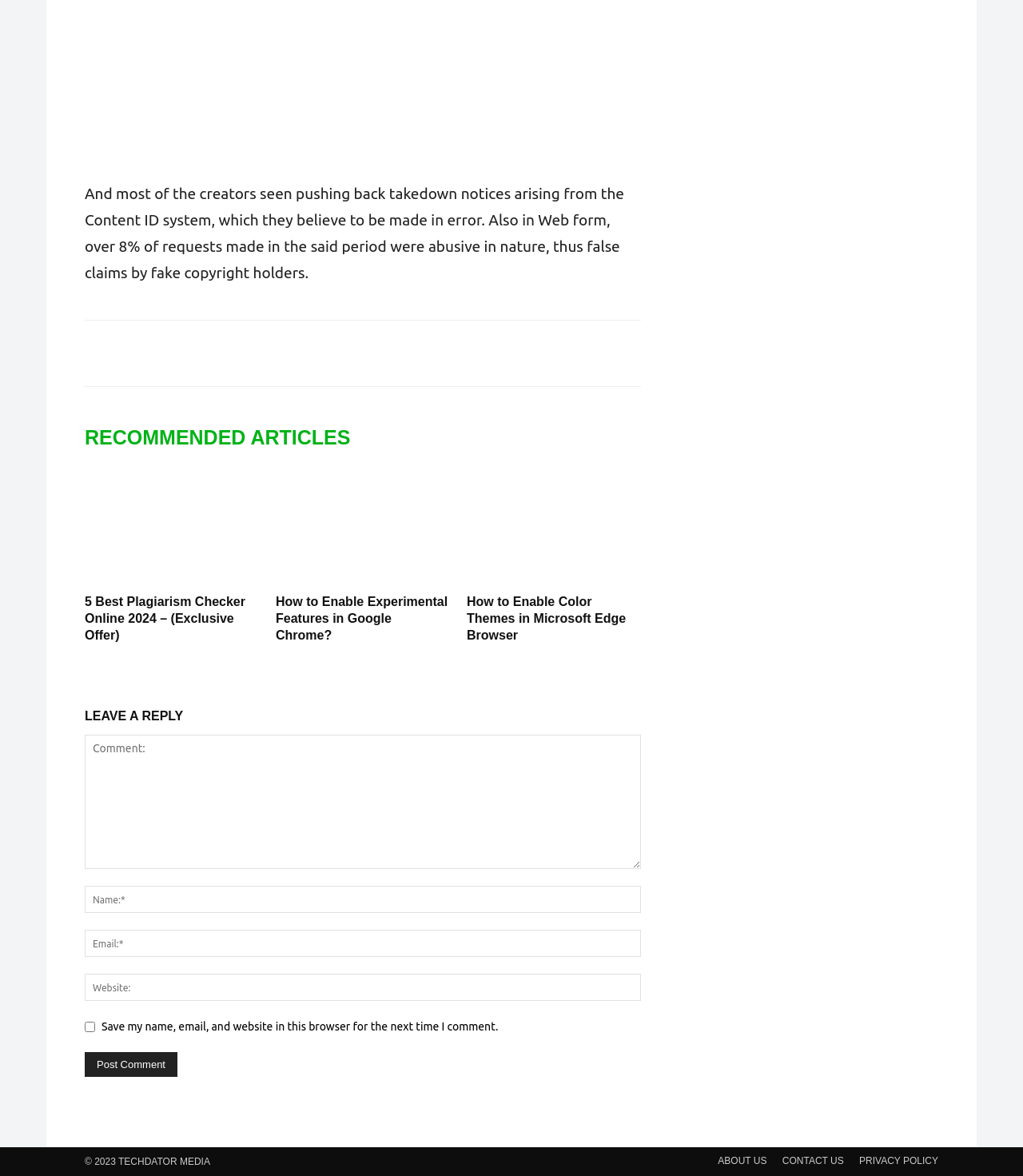Determine the bounding box coordinates of the region to click in order to accomplish the following instruction: "Click the Share button". Provide the coordinates as four float numbers between 0 and 1, specifically [left, top, right, bottom].

[0.122, 0.297, 0.146, 0.306]